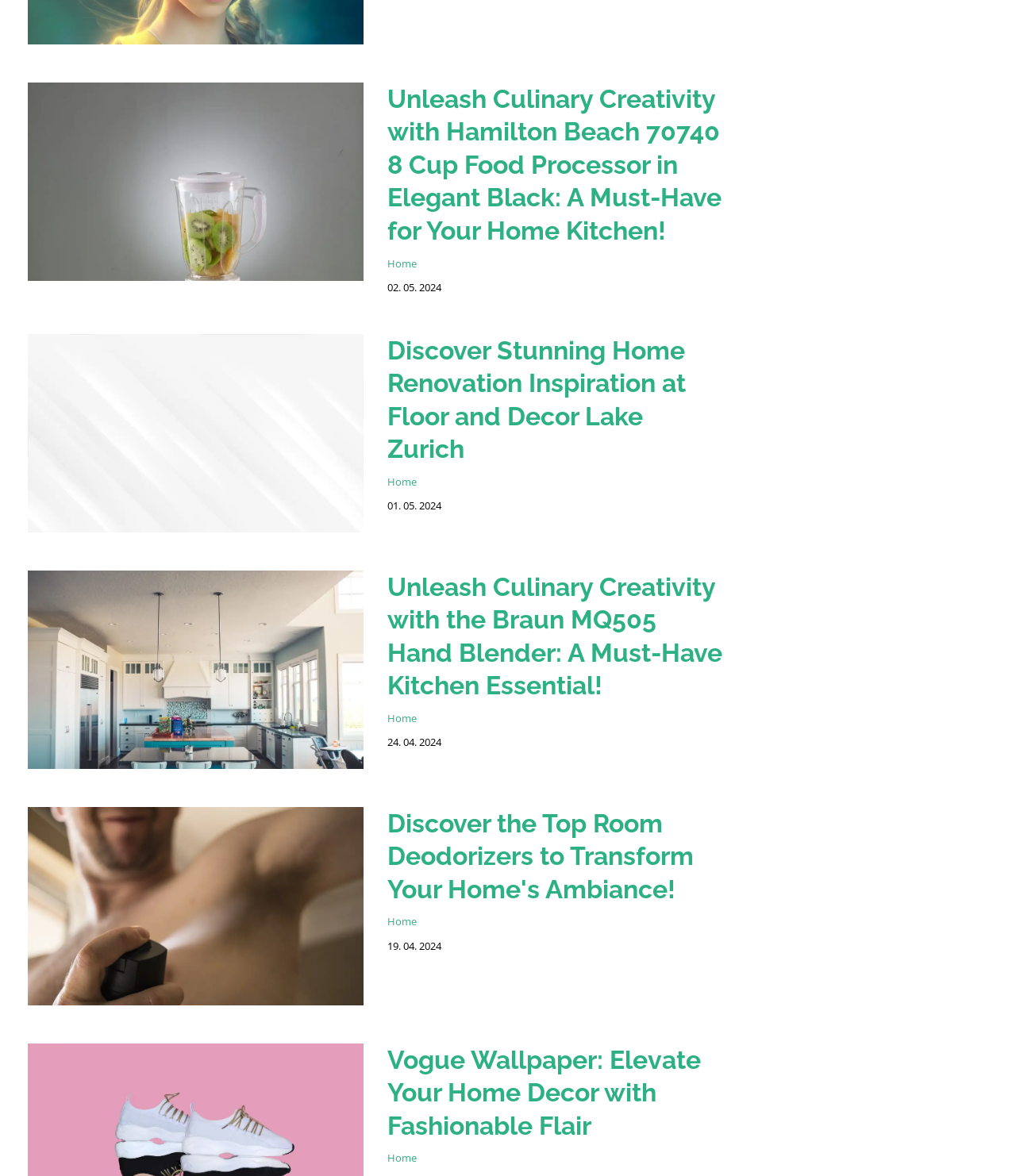Utilize the details in the image to give a detailed response to the question: What is the date of the latest article?

I looked for the 'StaticText' elements with dates and found that the latest date is '02. 05. 2024', which is associated with the first article.